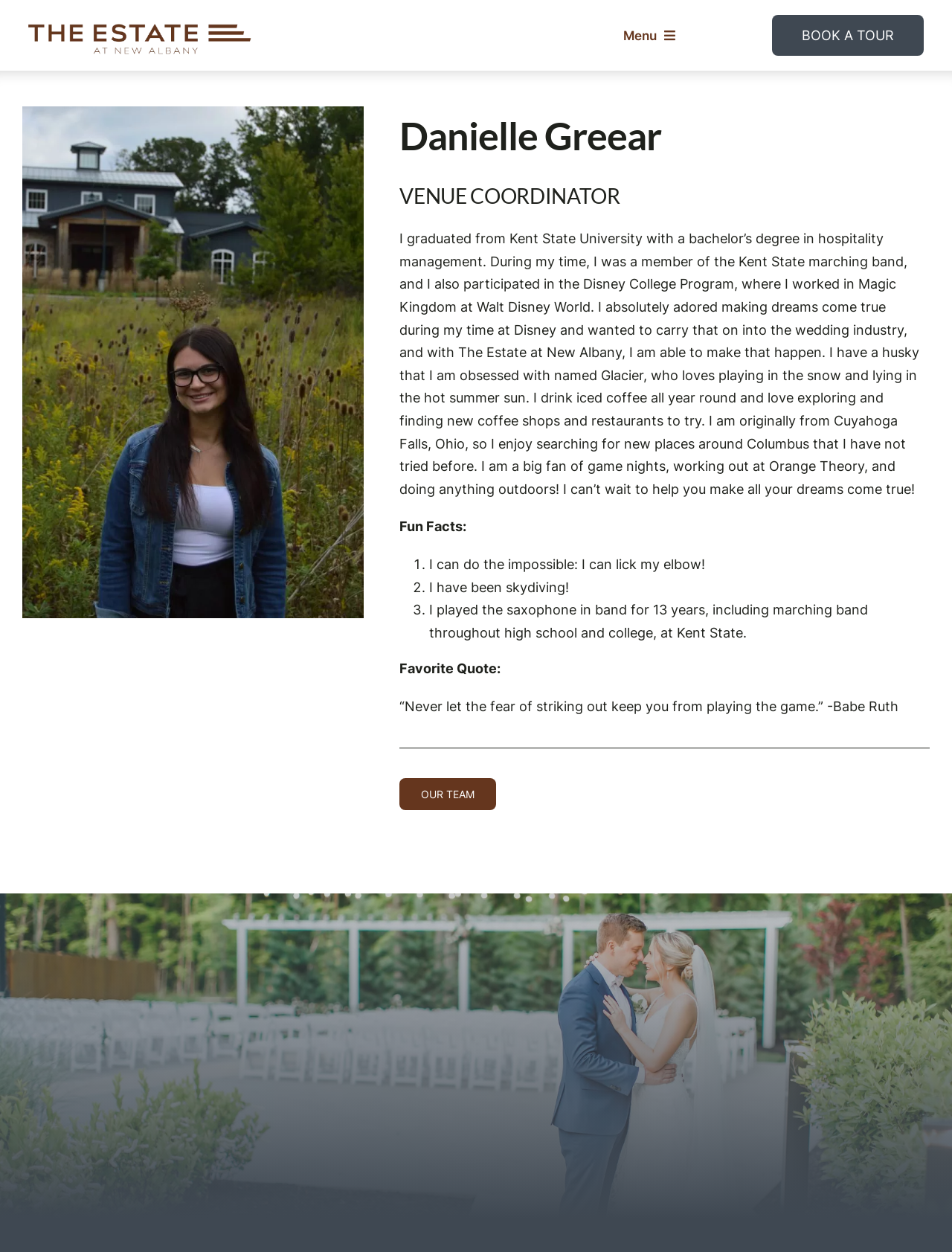For the following element description, predict the bounding box coordinates in the format (top-left x, top-left y, bottom-right x, bottom-right y). All values should be floating point numbers between 0 and 1. Description: Our Team

[0.42, 0.622, 0.521, 0.647]